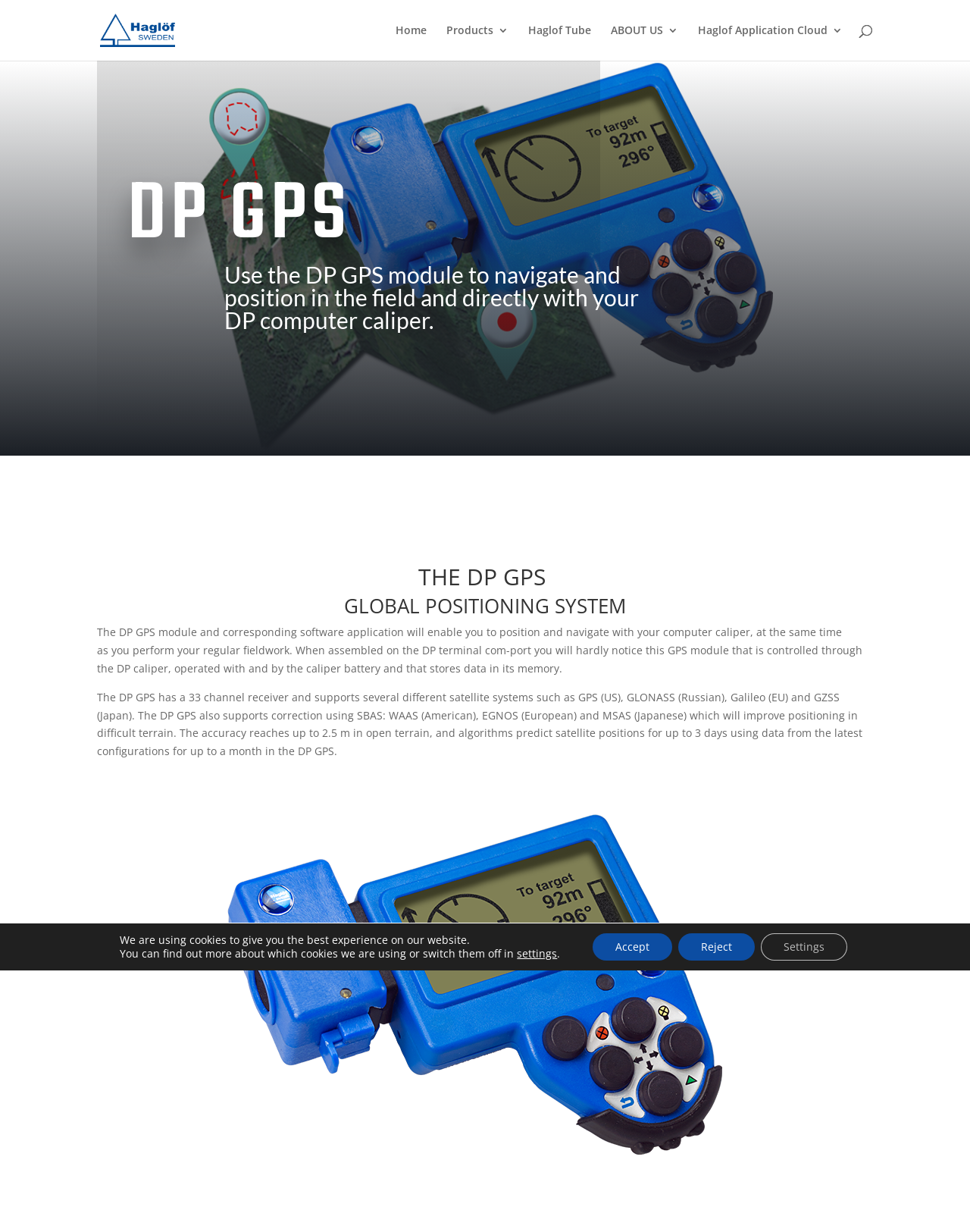Please determine the bounding box of the UI element that matches this description: Accept. The coordinates should be given as (top-left x, top-left y, bottom-right x, bottom-right y), with all values between 0 and 1.

[0.611, 0.758, 0.693, 0.78]